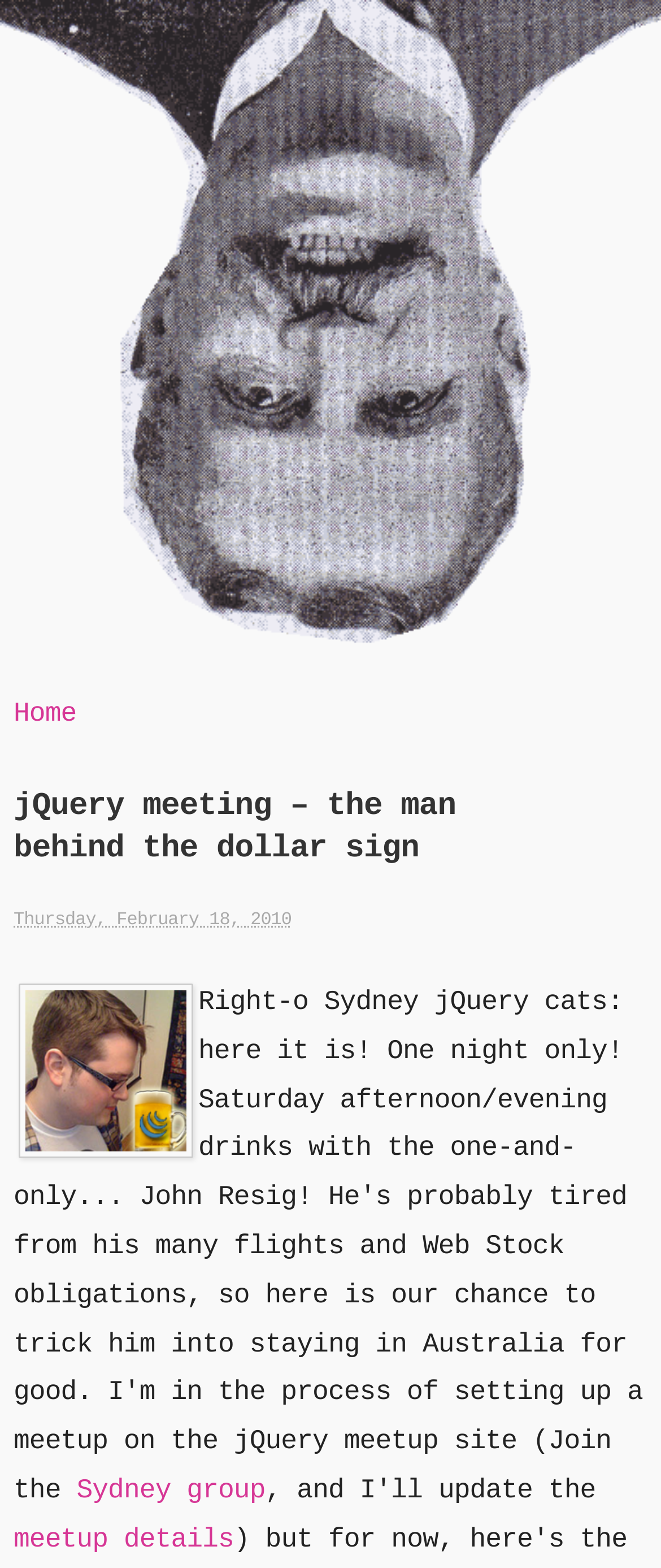Find the bounding box coordinates for the HTML element specified by: "Home".

[0.021, 0.448, 0.116, 0.468]